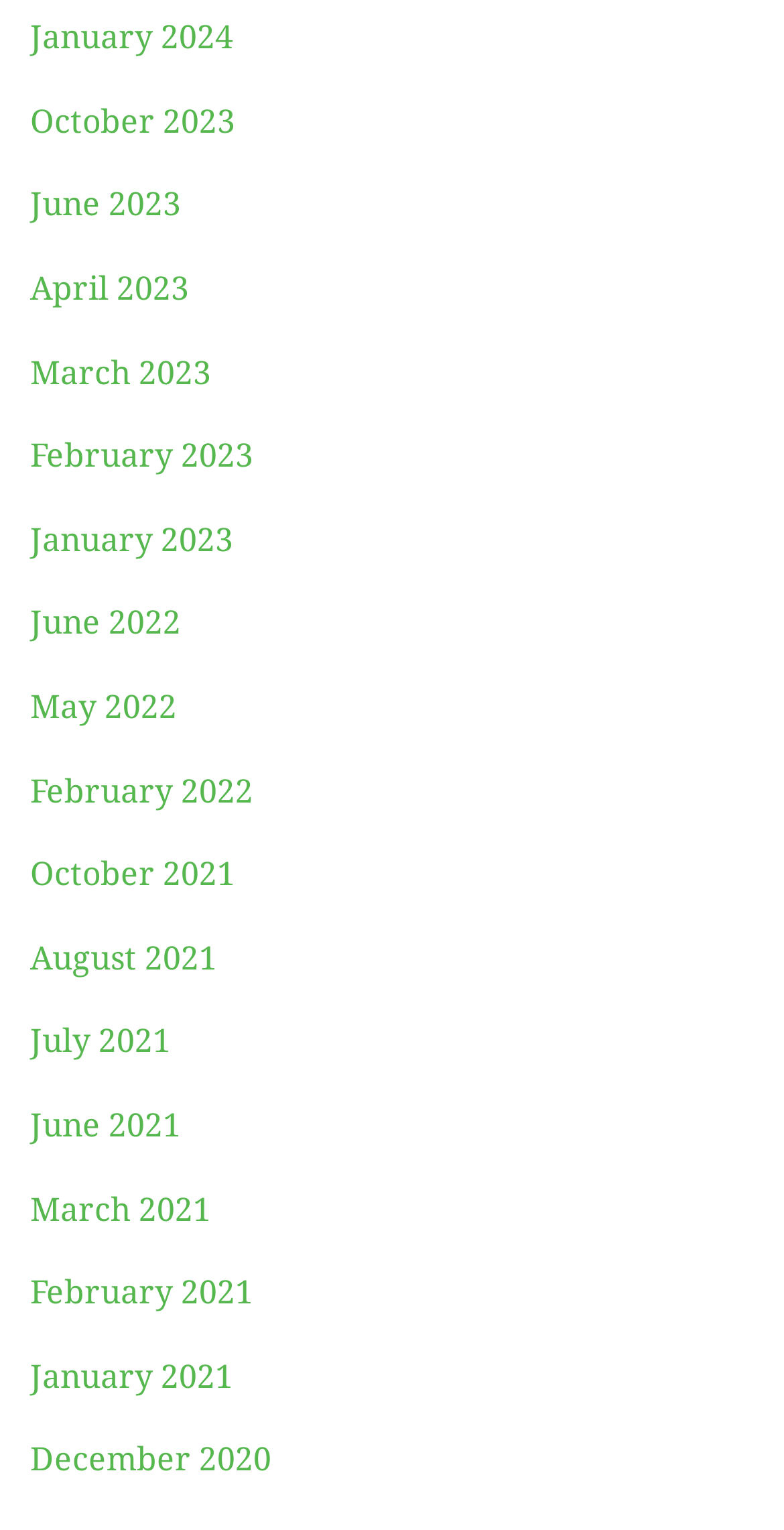Examine the image and give a thorough answer to the following question:
What is the earliest month listed?

By examining the list of links, I found that the earliest month listed is January 2021, which is located at the bottom of the list with a bounding box coordinate of [0.038, 0.887, 0.297, 0.912].